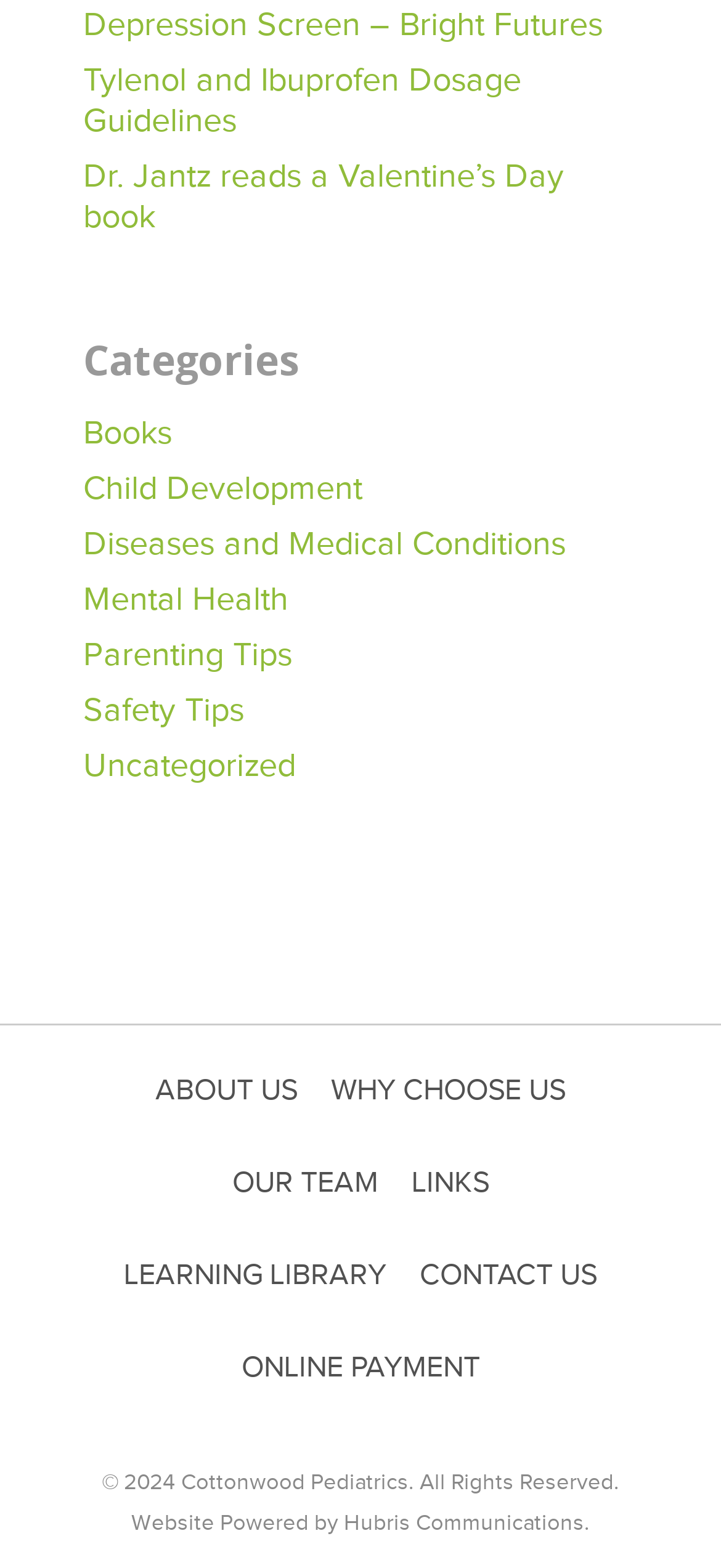Identify the bounding box coordinates of the section that should be clicked to achieve the task described: "Visit the 'Hubris Communications' website".

[0.477, 0.963, 0.81, 0.979]